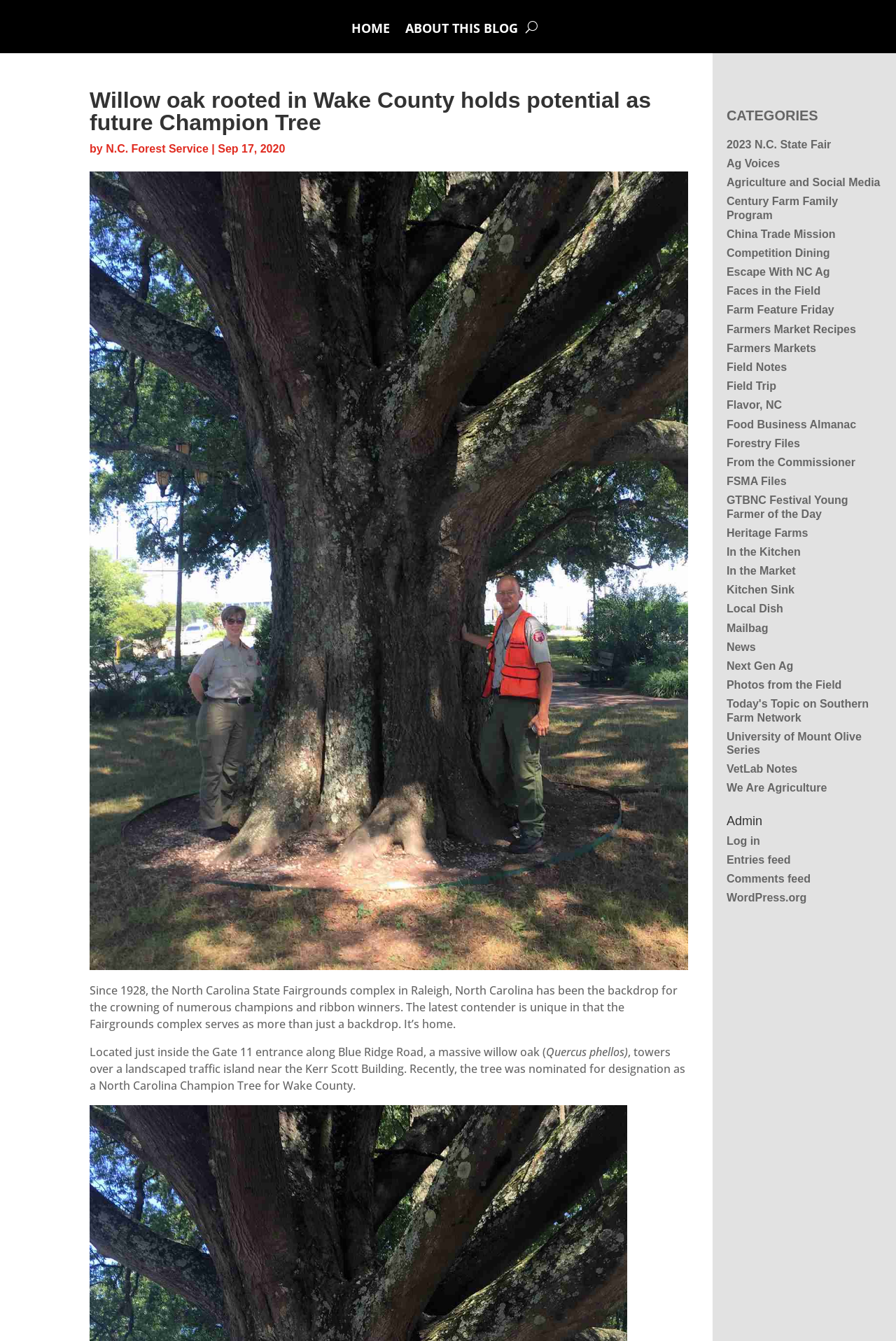Please find the bounding box coordinates (top-left x, top-left y, bottom-right x, bottom-right y) in the screenshot for the UI element described as follows: Escape With NC Ag

[0.811, 0.198, 0.926, 0.207]